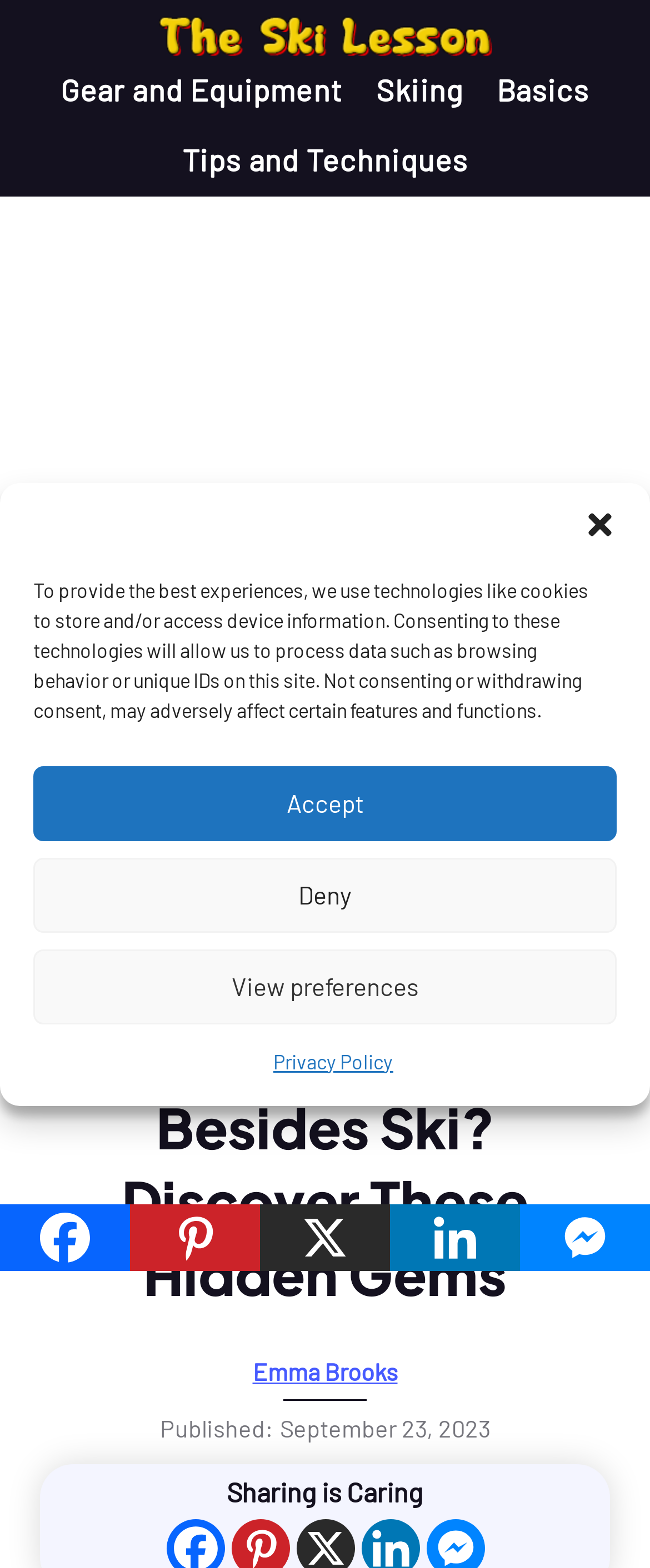Find the bounding box coordinates for the UI element that matches this description: "aria-label="Facebook" title="Facebook"".

[0.0, 0.768, 0.2, 0.811]